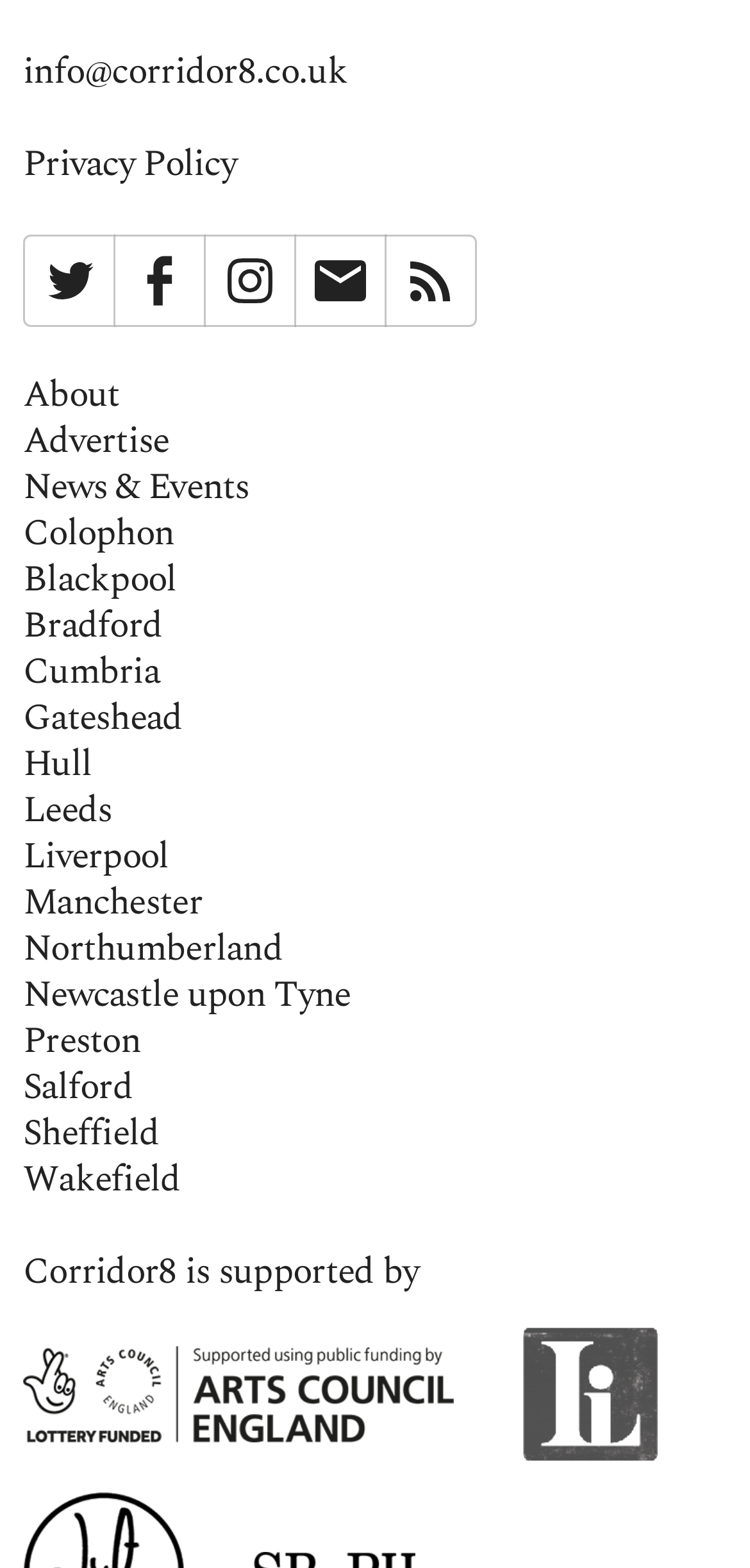Answer the question in one word or a short phrase:
How many links are there in the footer section?

14